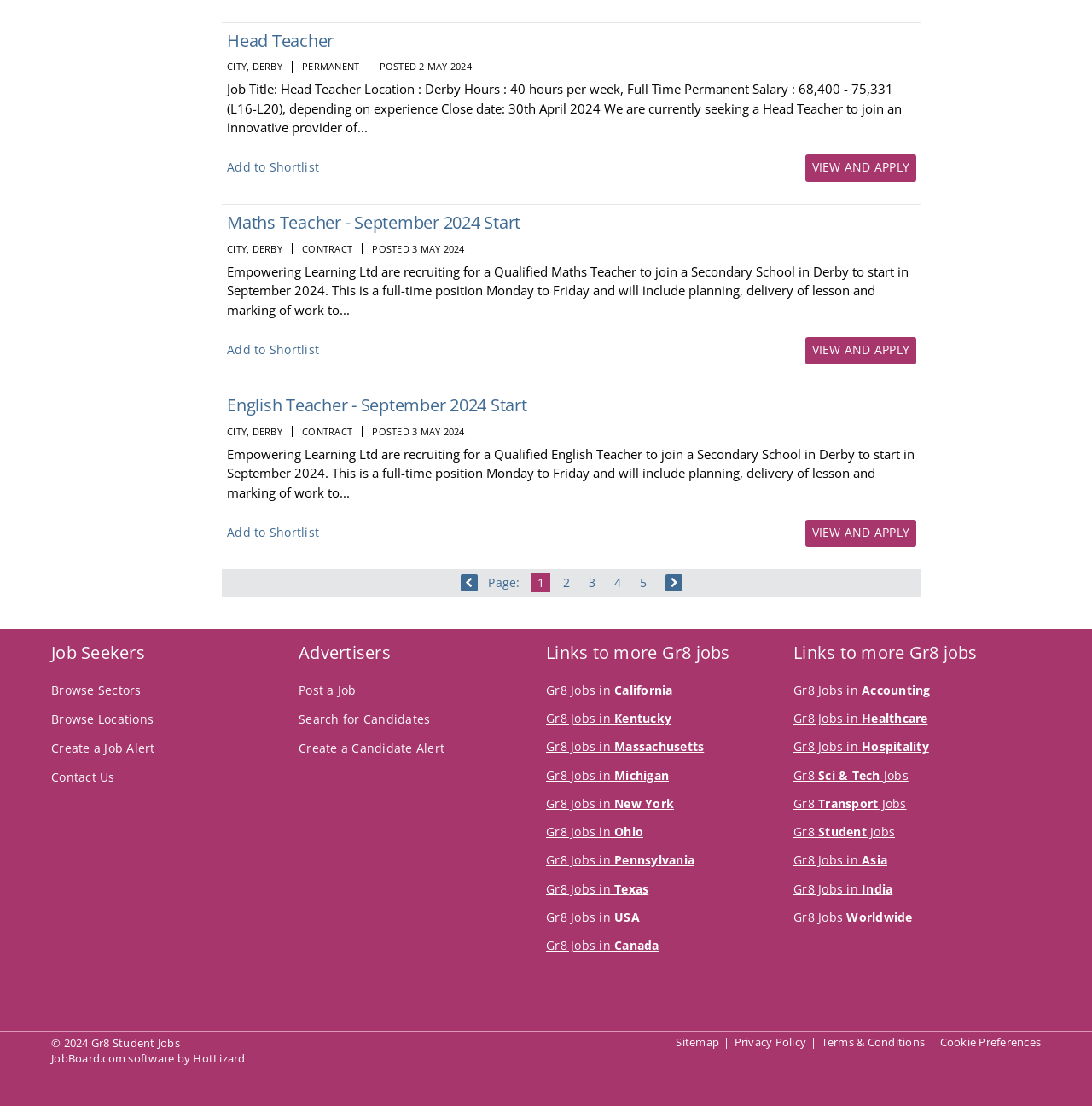Determine the bounding box coordinates of the element's region needed to click to follow the instruction: "Post a job". Provide these coordinates as four float numbers between 0 and 1, formatted as [left, top, right, bottom].

[0.273, 0.614, 0.326, 0.634]